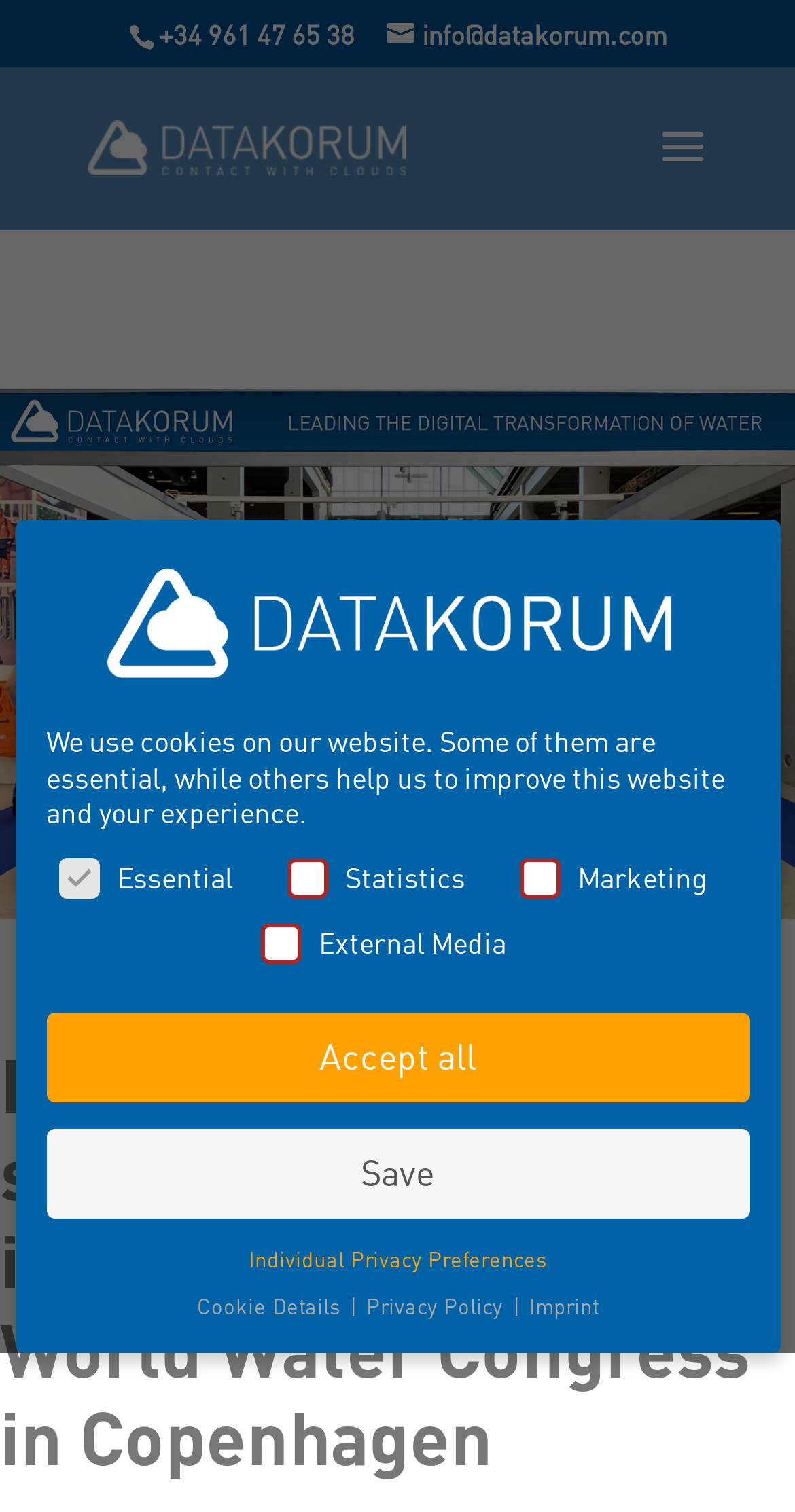Pinpoint the bounding box coordinates of the clickable area needed to execute the instruction: "Send an email". The coordinates should be specified as four float numbers between 0 and 1, i.e., [left, top, right, bottom].

[0.487, 0.01, 0.838, 0.033]